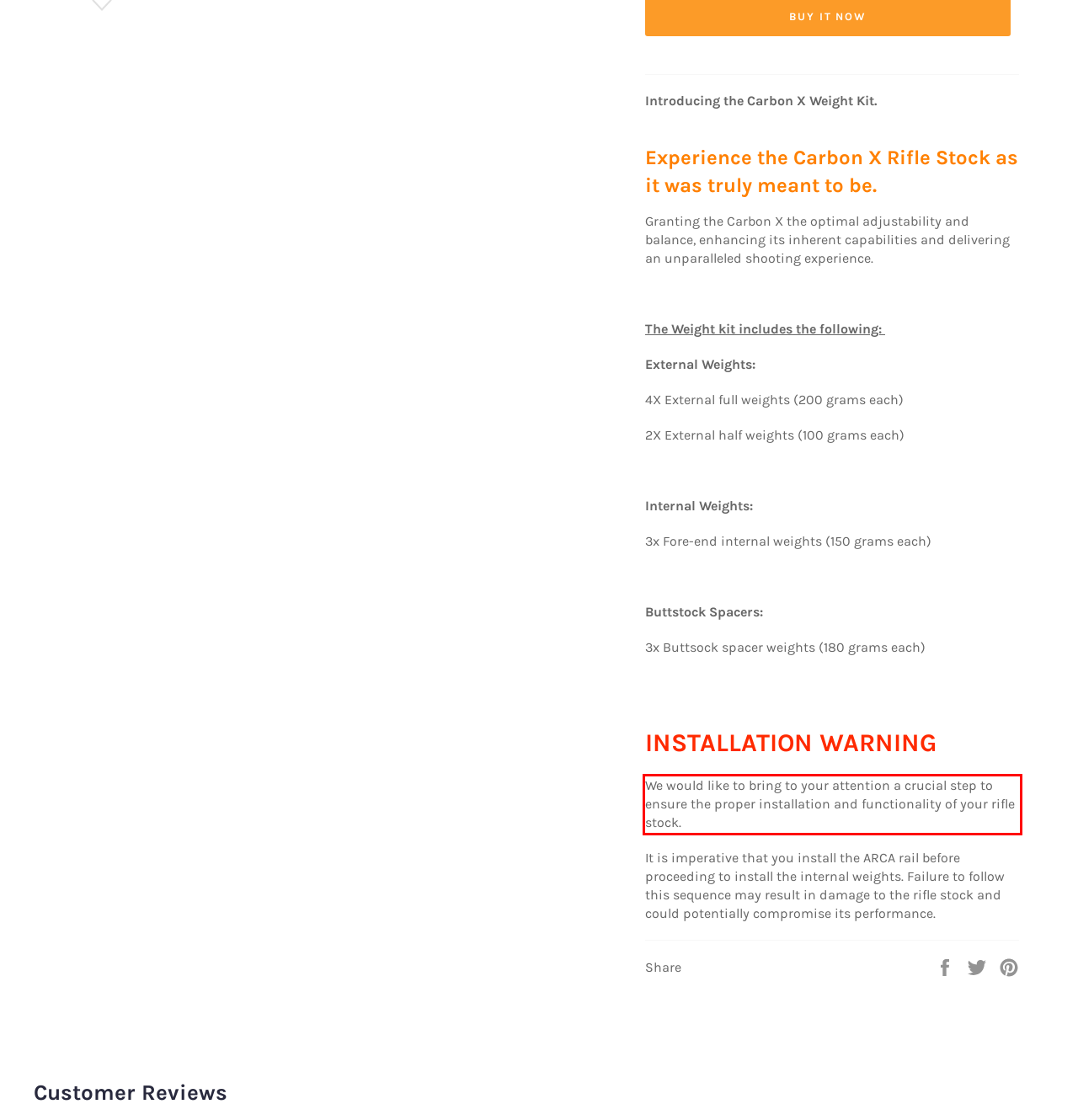Look at the screenshot of the webpage, locate the red rectangle bounding box, and generate the text content that it contains.

We would like to bring to your attention a crucial step to ensure the proper installation and functionality of your rifle stock.